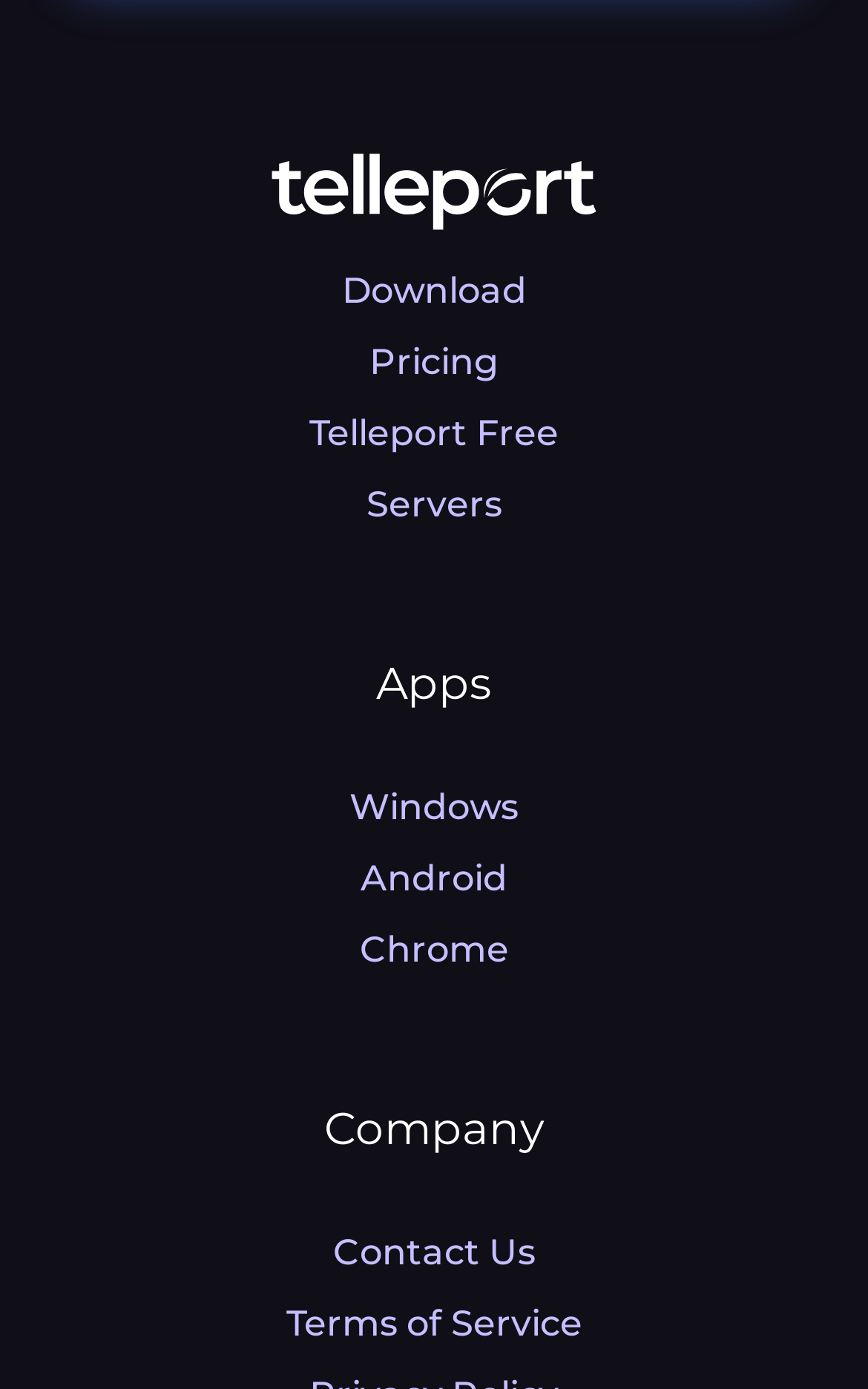Kindly determine the bounding box coordinates for the clickable area to achieve the given instruction: "Download the software".

[0.1, 0.19, 0.9, 0.229]